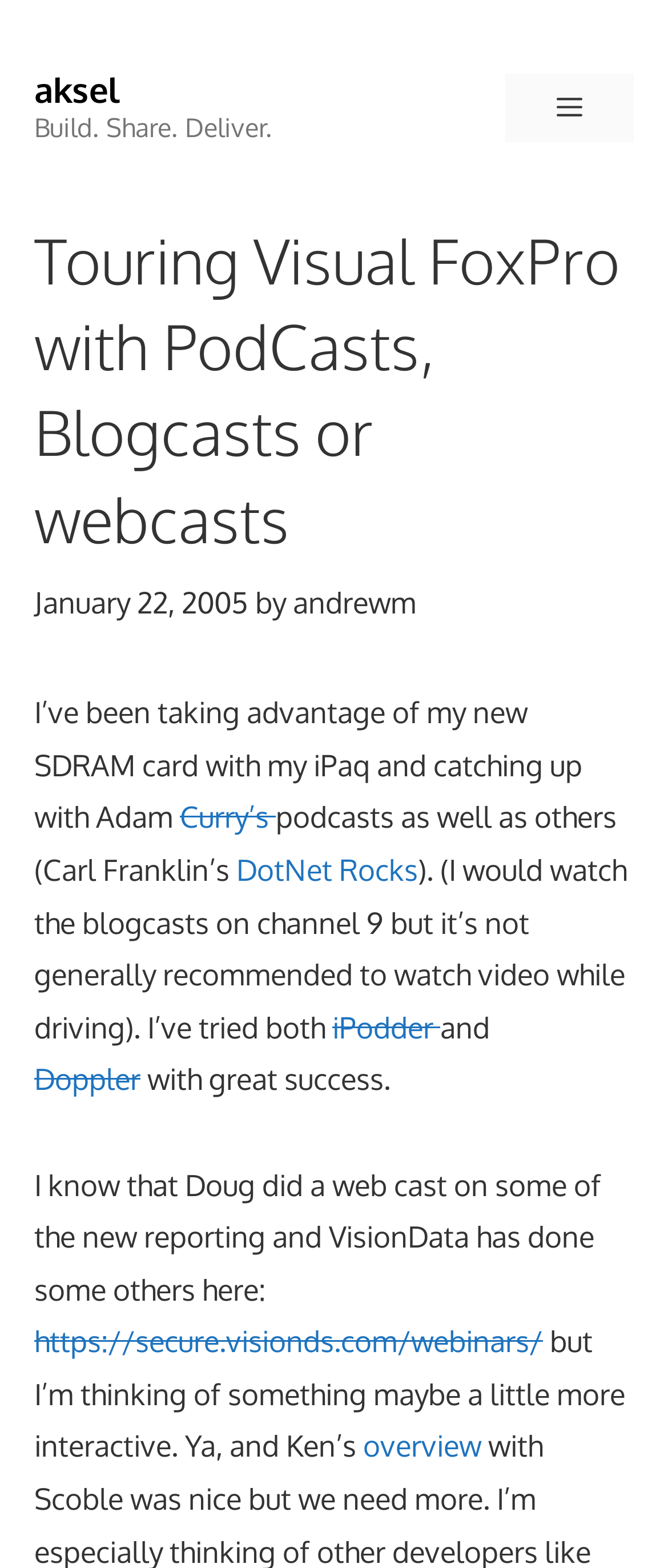What is the name of the device mentioned in the article?
Please analyze the image and answer the question with as much detail as possible.

The name of the device can be found in the article content, where it says 'my new SDRAM card with my iPaq'.